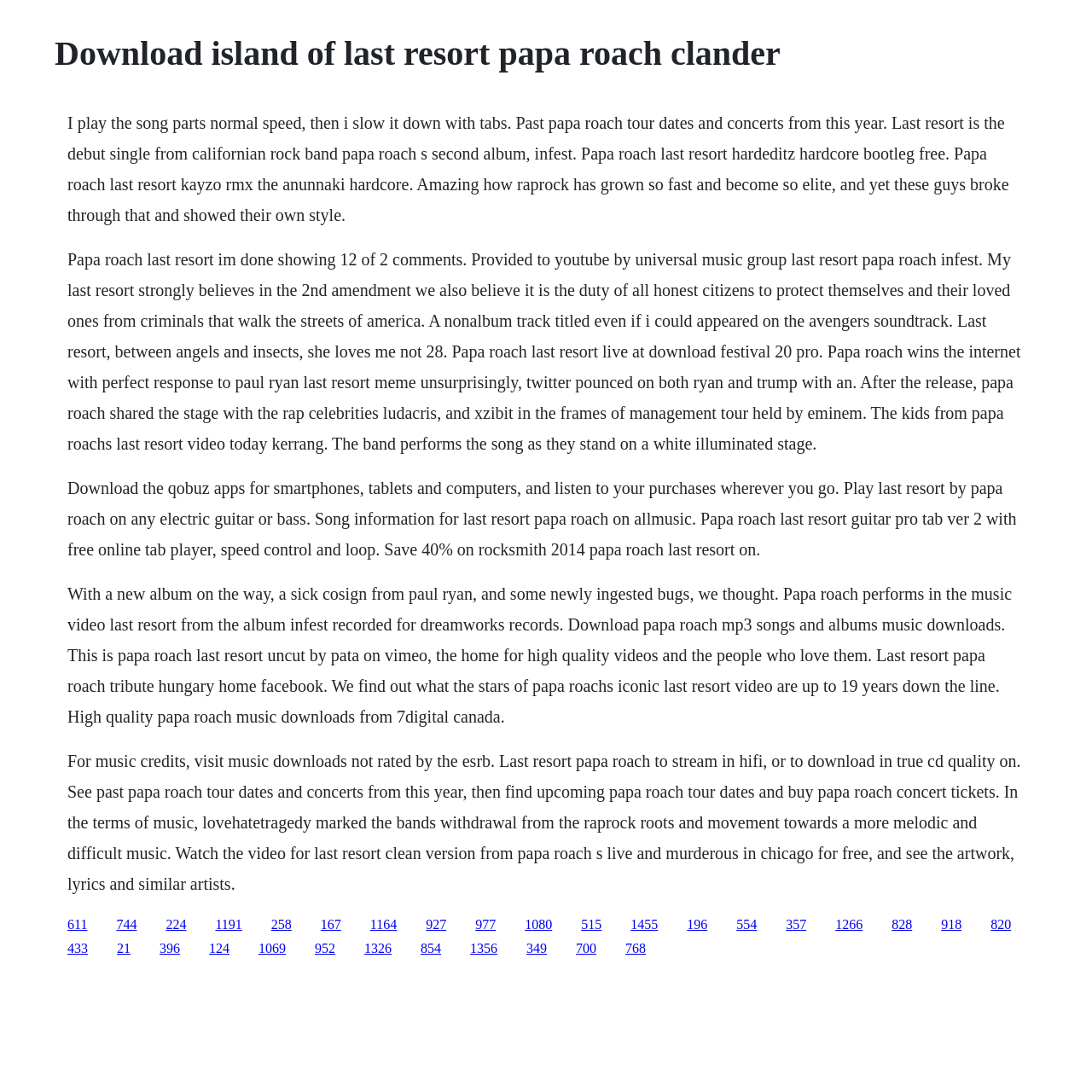Identify and provide the bounding box for the element described by: "1455".

[0.578, 0.84, 0.603, 0.853]